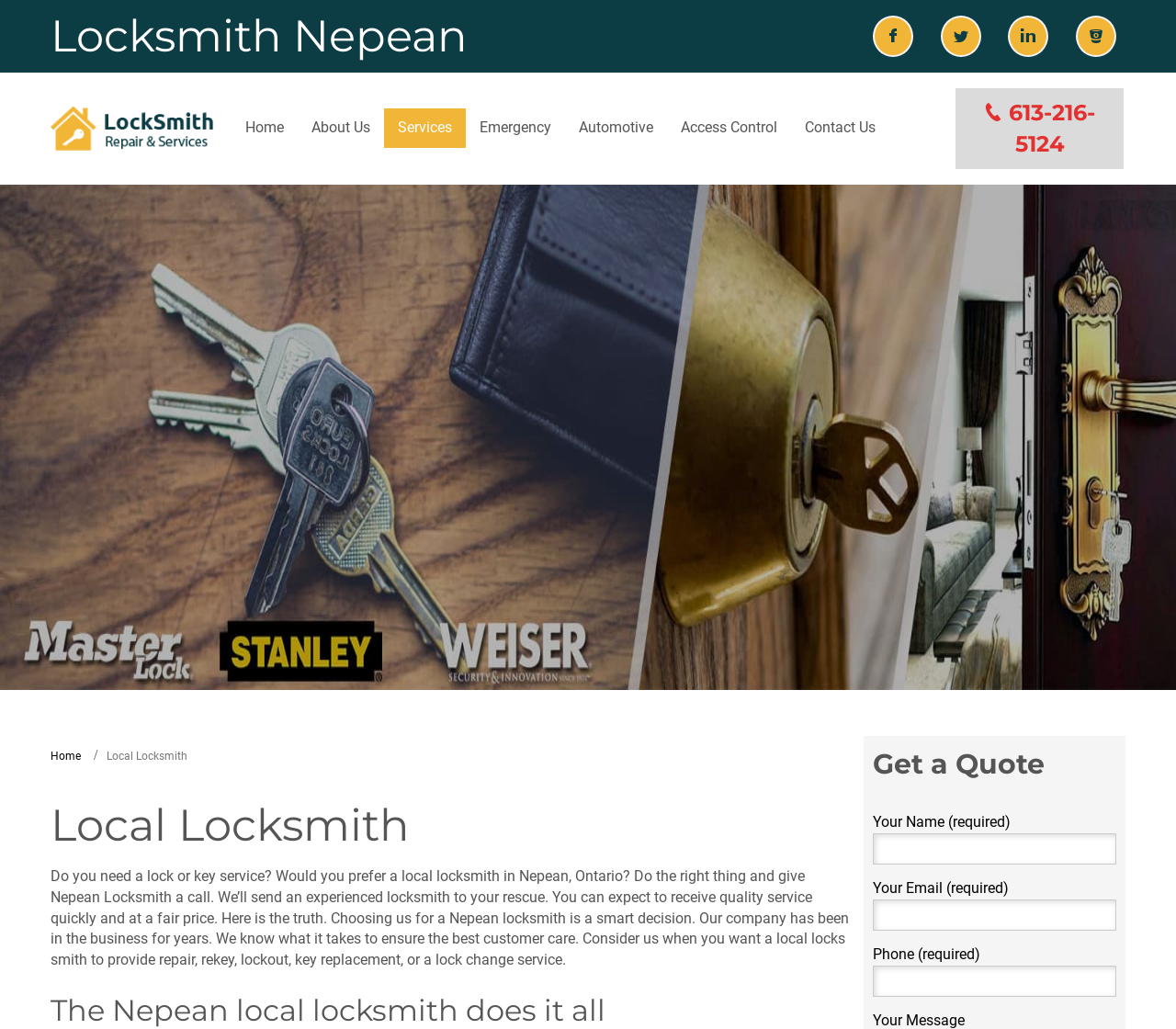Write an exhaustive caption that covers the webpage's main aspects.

This webpage is about a local locksmith service in Nepean, Ontario. At the top, there are four social media links, represented by icons, aligned horizontally. Below them, there is a logo image with the text "Locksmith nepean, on" next to it. 

The main navigation menu is located below the logo, consisting of seven links: "Home", "About Us", "Services", "Emergency", "Automotive", "Access Control", and "Contact Us". These links are arranged horizontally and are evenly spaced.

On the right side of the page, there is a phone number "613-216-5124" with a link to call. Below it, there is a heading "Local Locksmith" followed by a paragraph of text that describes the locksmith service, highlighting their experience, quality, and customer care.

Under the paragraph, there is a "Get a Quote" section with a form that includes four fields: "Your Name", "Your Email", "Phone", and "Your Message". All fields are required and have corresponding textboxes to input the information.

At the bottom of the page, there is a secondary navigation menu with a single link "Home", and a "Local Locksmith" heading with the same text as the one above.